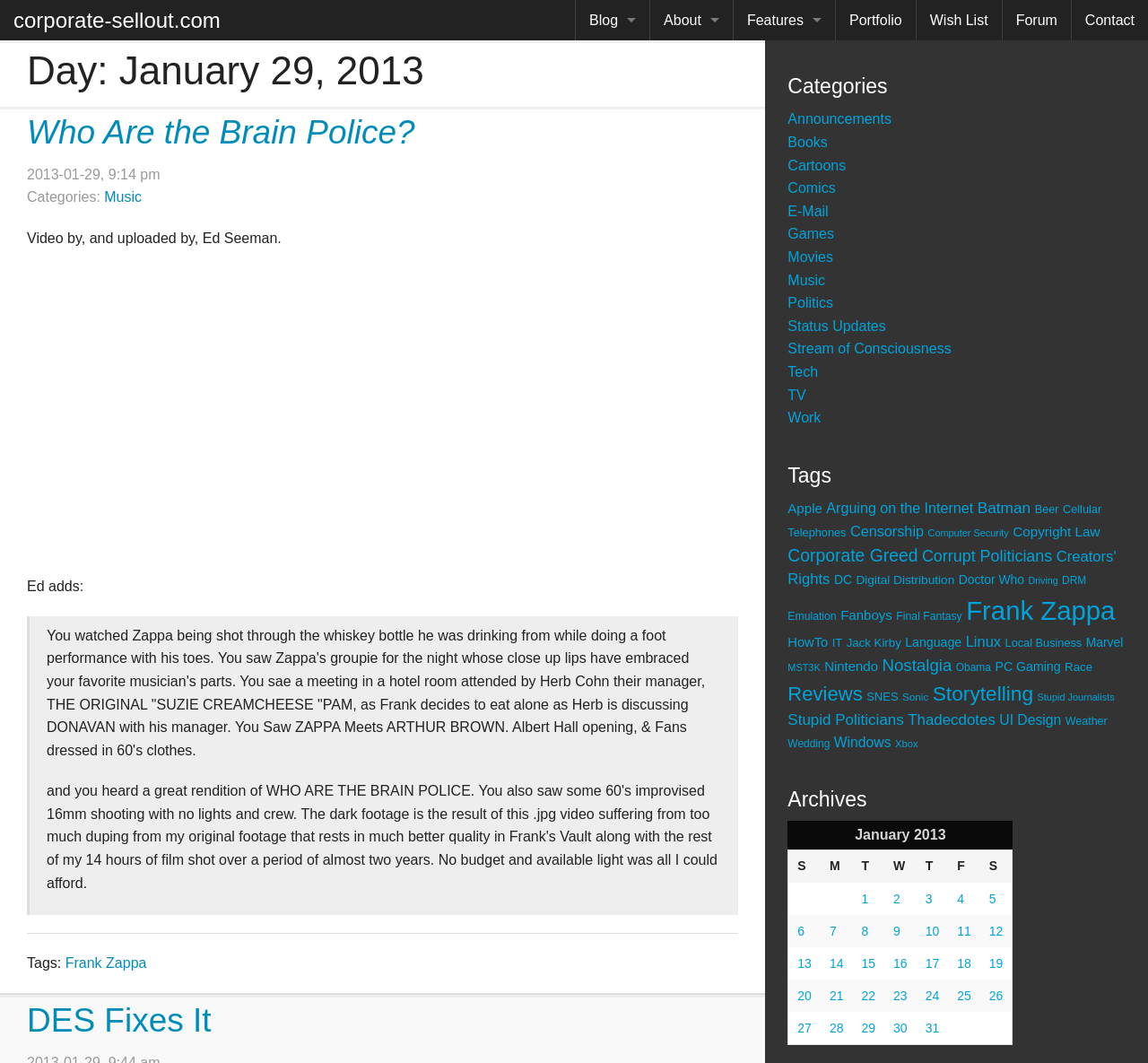Determine the bounding box coordinates of the clickable area required to perform the following instruction: "Explore the 'Features' section". The coordinates should be represented as four float numbers between 0 and 1: [left, top, right, bottom].

[0.639, 0.0, 0.727, 0.038]